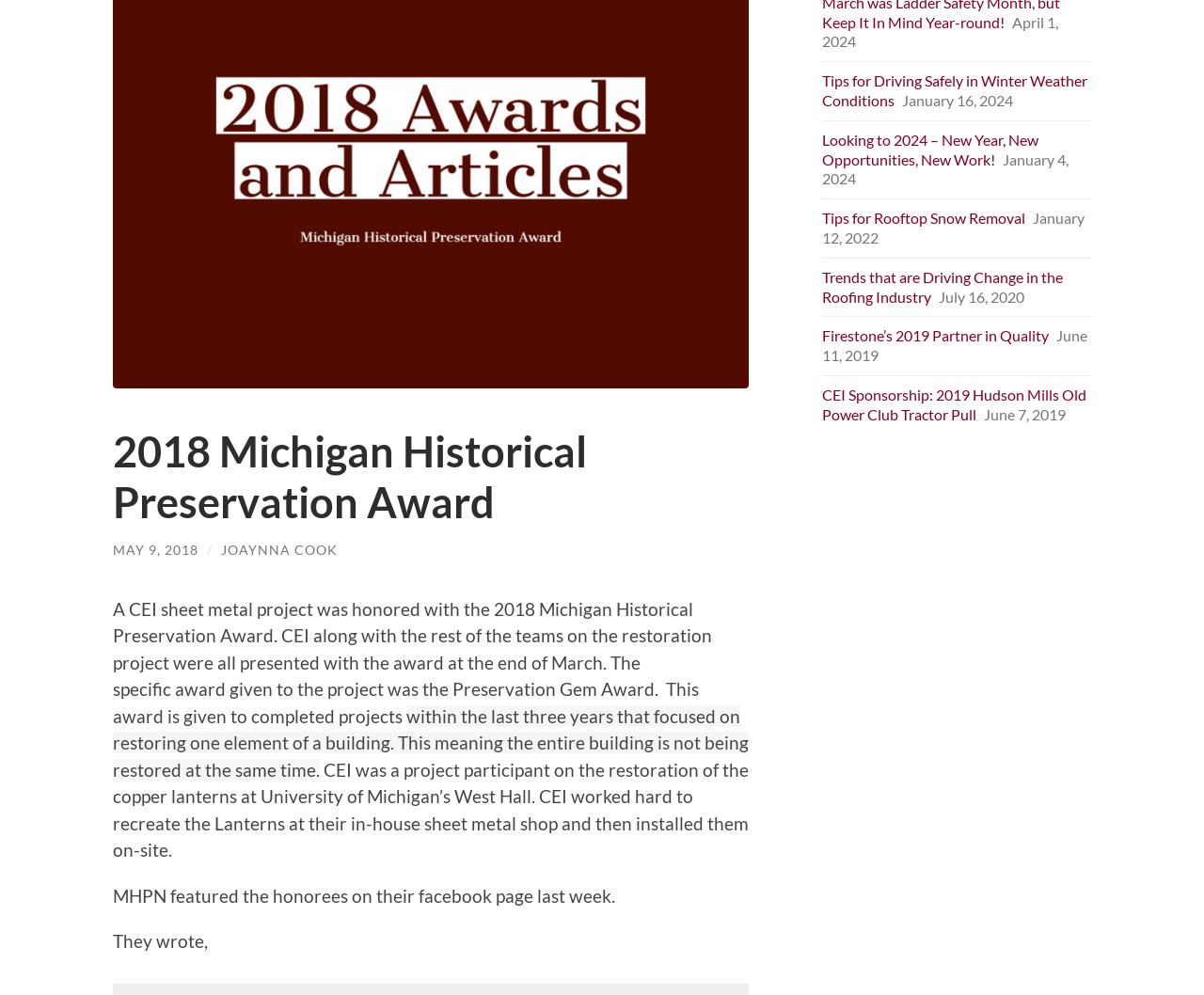Find the bounding box coordinates of the UI element according to this description: "May 9, 2018".

[0.094, 0.545, 0.165, 0.561]